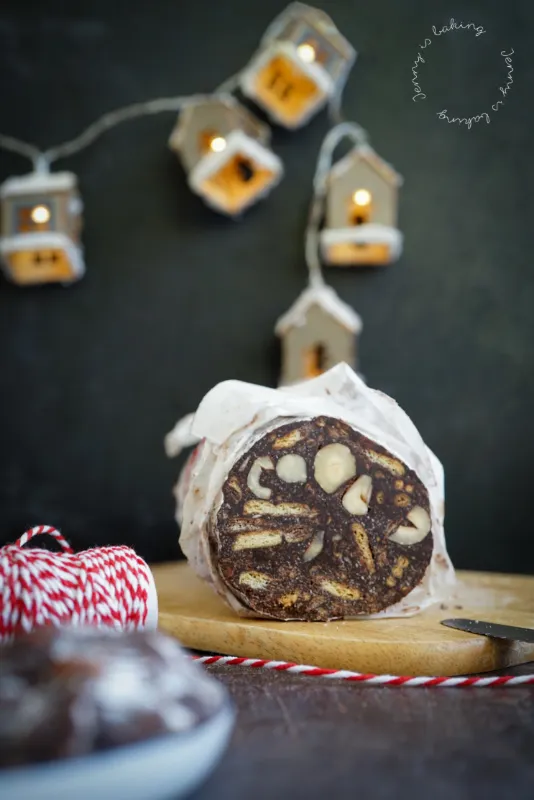What is the purpose of the silver knife?
Answer the question with a single word or phrase, referring to the image.

To serve the dessert